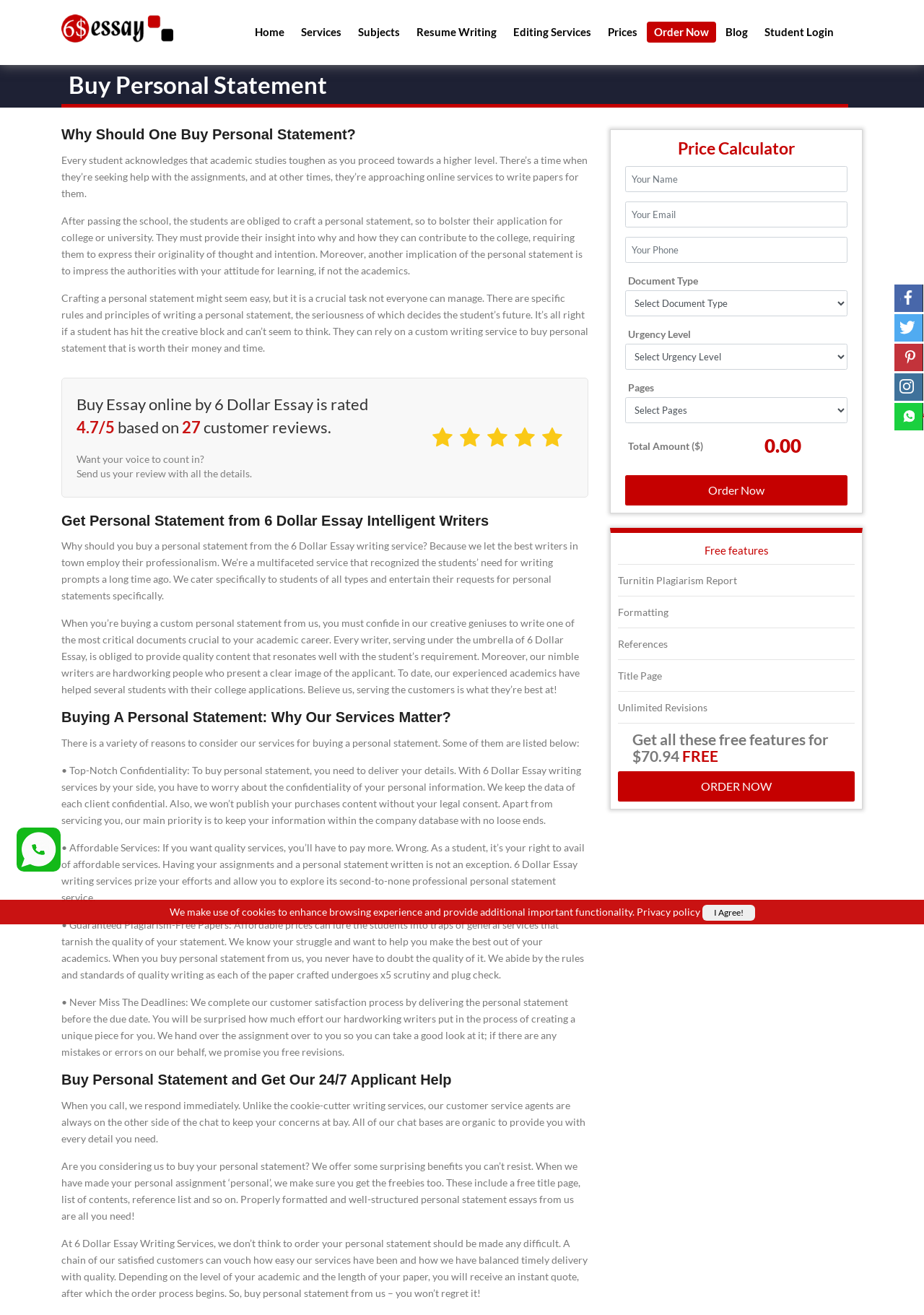What is the rating of 6 Dollar Essay?
Give a comprehensive and detailed explanation for the question.

The rating of 6 Dollar Essay is displayed on the webpage as 4.7 out of 5, based on 27 customer reviews. This suggests that the service has received a high level of satisfaction from its customers.